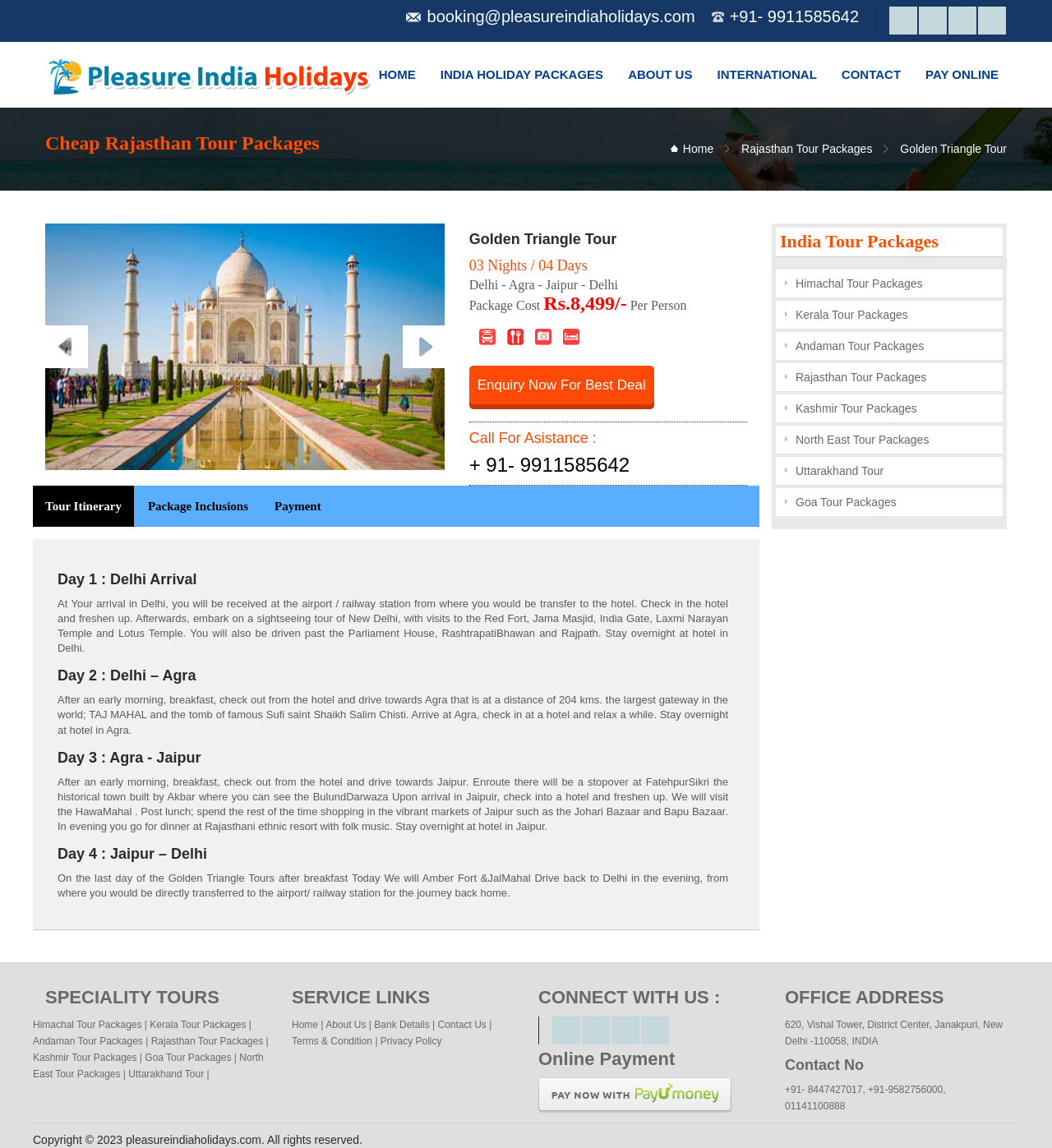Find the bounding box coordinates for the area that should be clicked to accomplish the instruction: "Click on the 'Enquiry Now For Best Deal' link".

[0.446, 0.319, 0.622, 0.356]